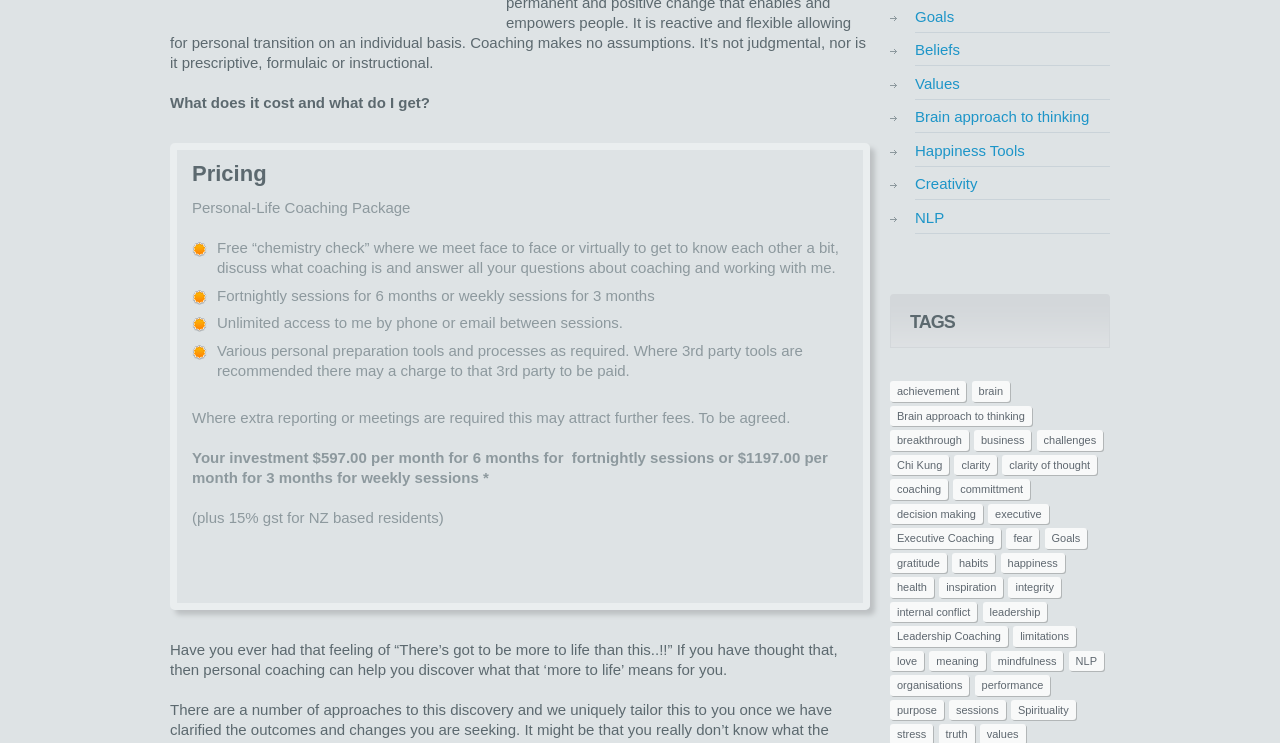Using the description: "Brain approach to thinking", identify the bounding box of the corresponding UI element in the screenshot.

[0.695, 0.546, 0.806, 0.573]